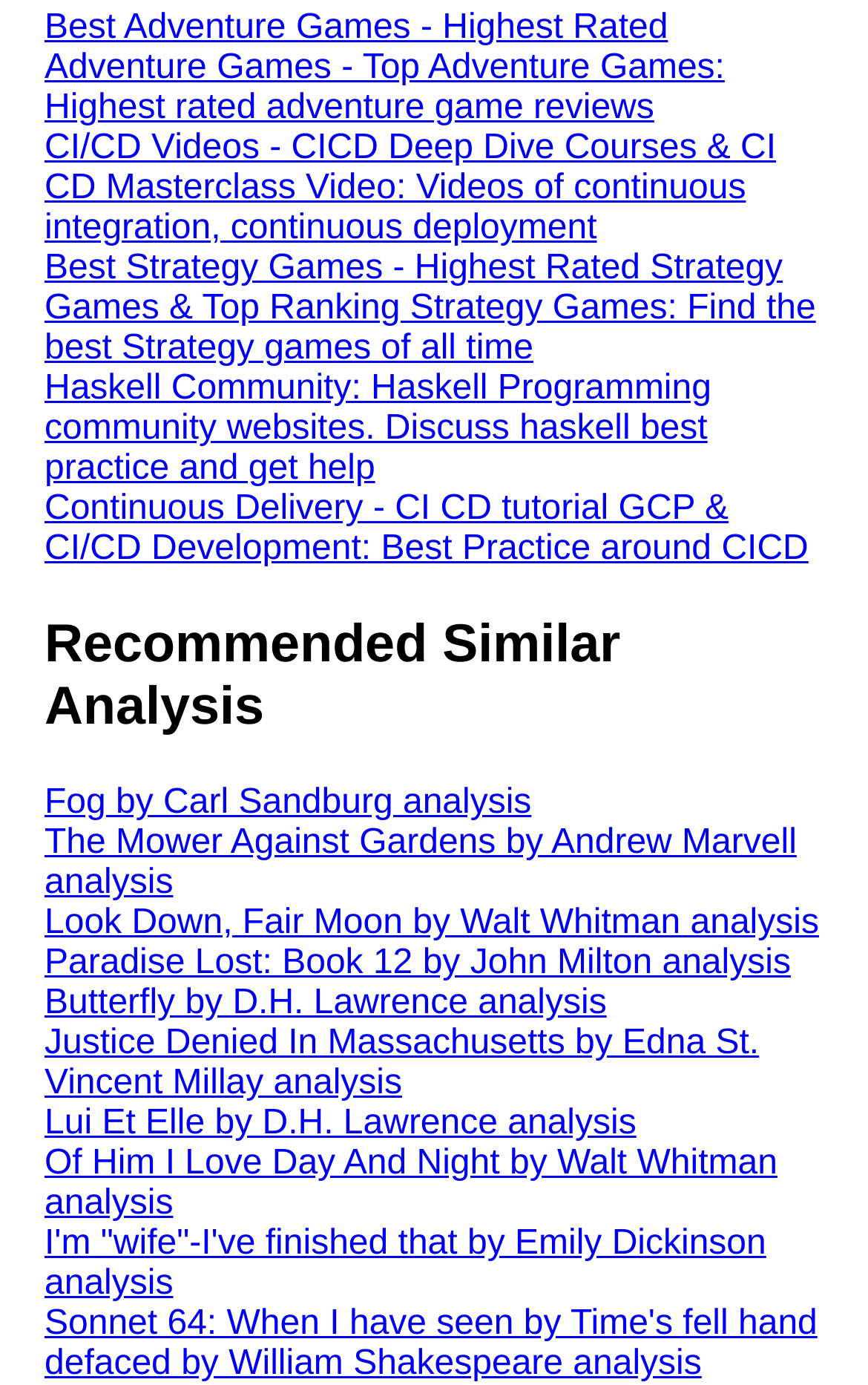Find the bounding box coordinates for the element that must be clicked to complete the instruction: "View the analysis of Sonnet 64 by William Shakespeare". The coordinates should be four float numbers between 0 and 1, indicated as [left, top, right, bottom].

[0.051, 0.942, 0.942, 0.999]